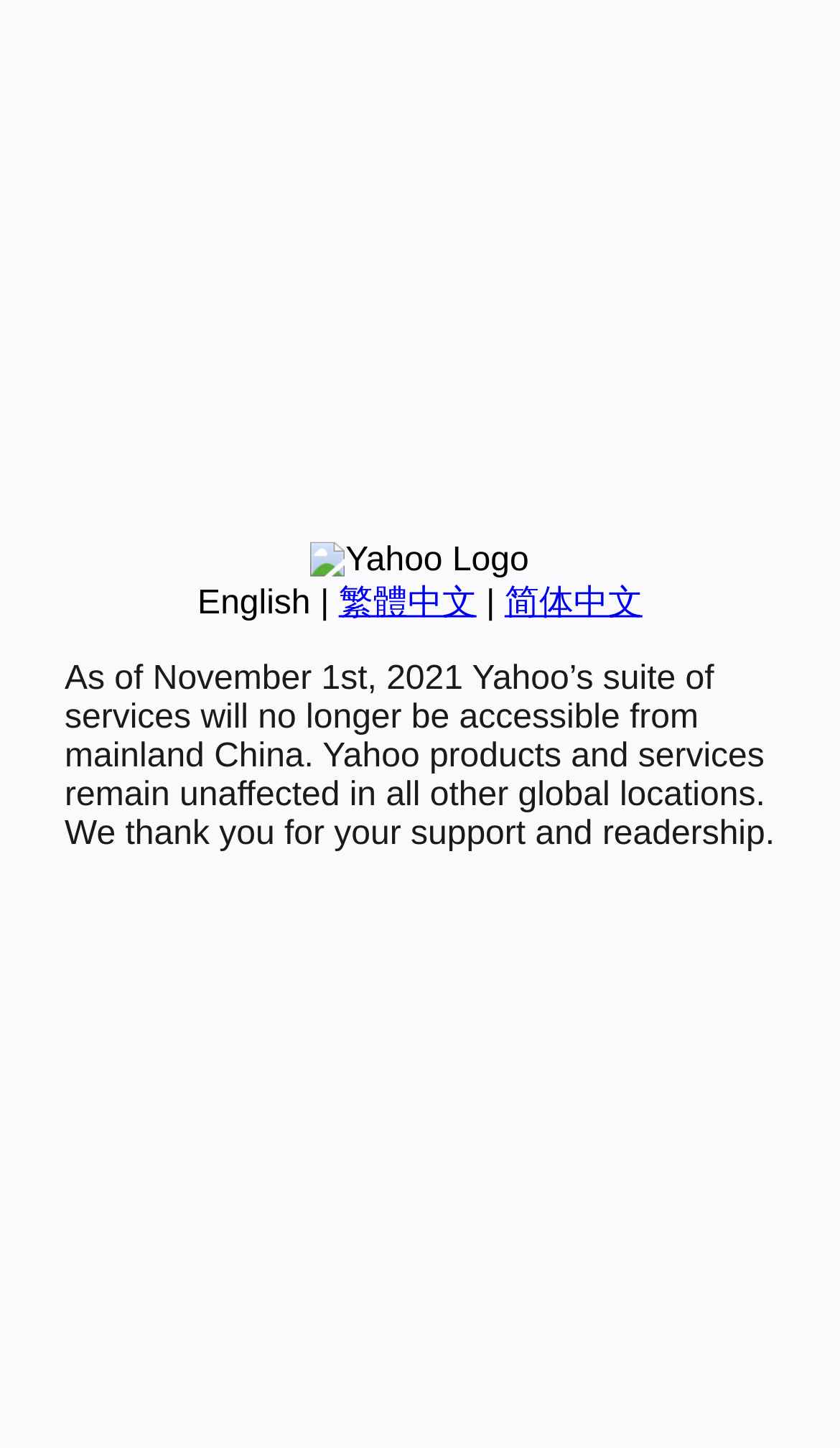Please find the bounding box coordinates (top-left x, top-left y, bottom-right x, bottom-right y) in the screenshot for the UI element described as follows: 简体中文

[0.601, 0.404, 0.765, 0.429]